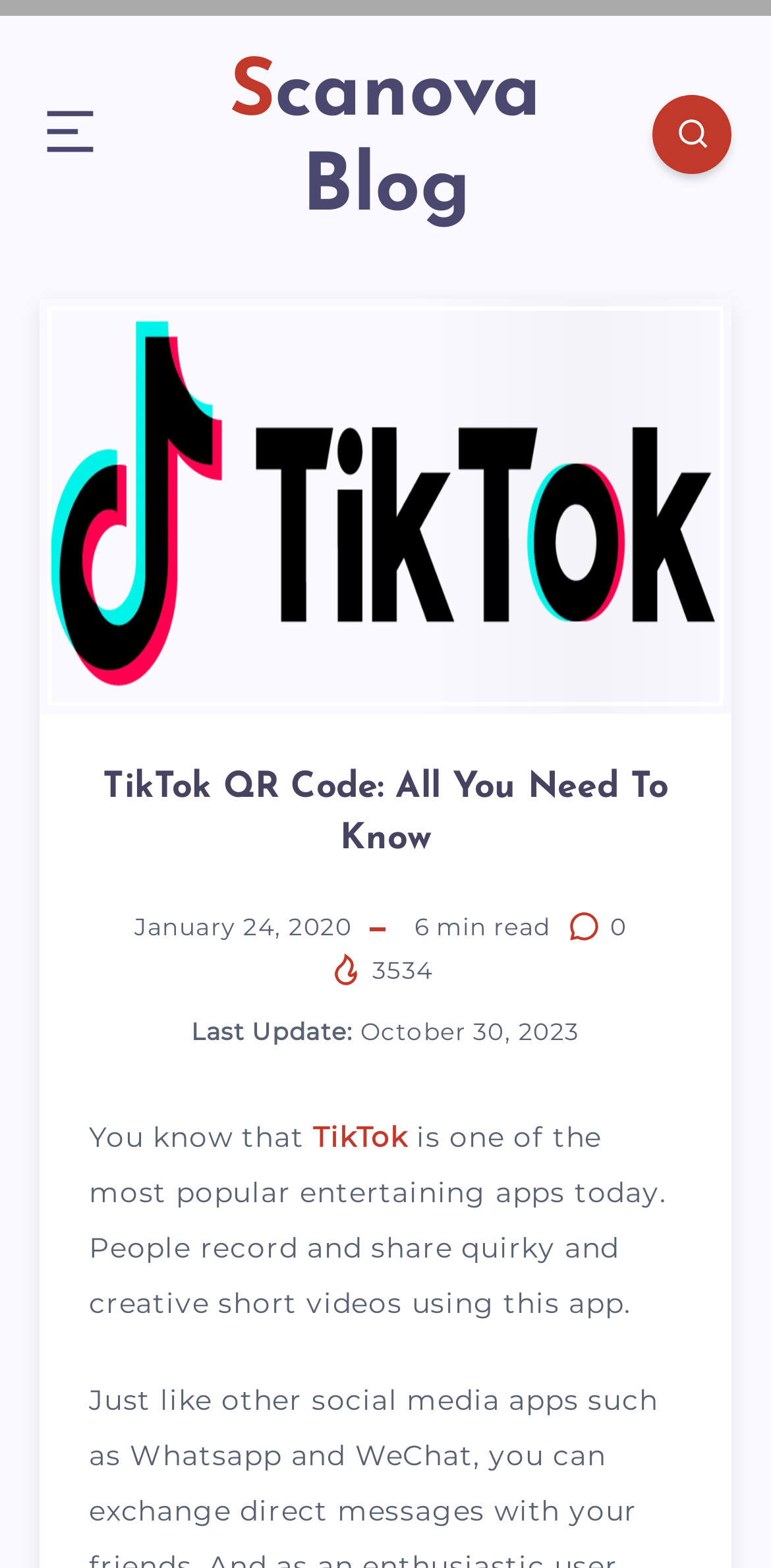Identify the bounding box coordinates for the UI element mentioned here: "parent_node: Scanova Blog". Provide the coordinates as four float values between 0 and 1, i.e., [left, top, right, bottom].

[0.846, 0.061, 0.949, 0.111]